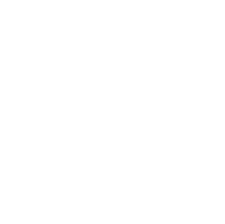What is the atmosphere of the scene?
Please provide a single word or phrase as your answer based on the screenshot.

Warm